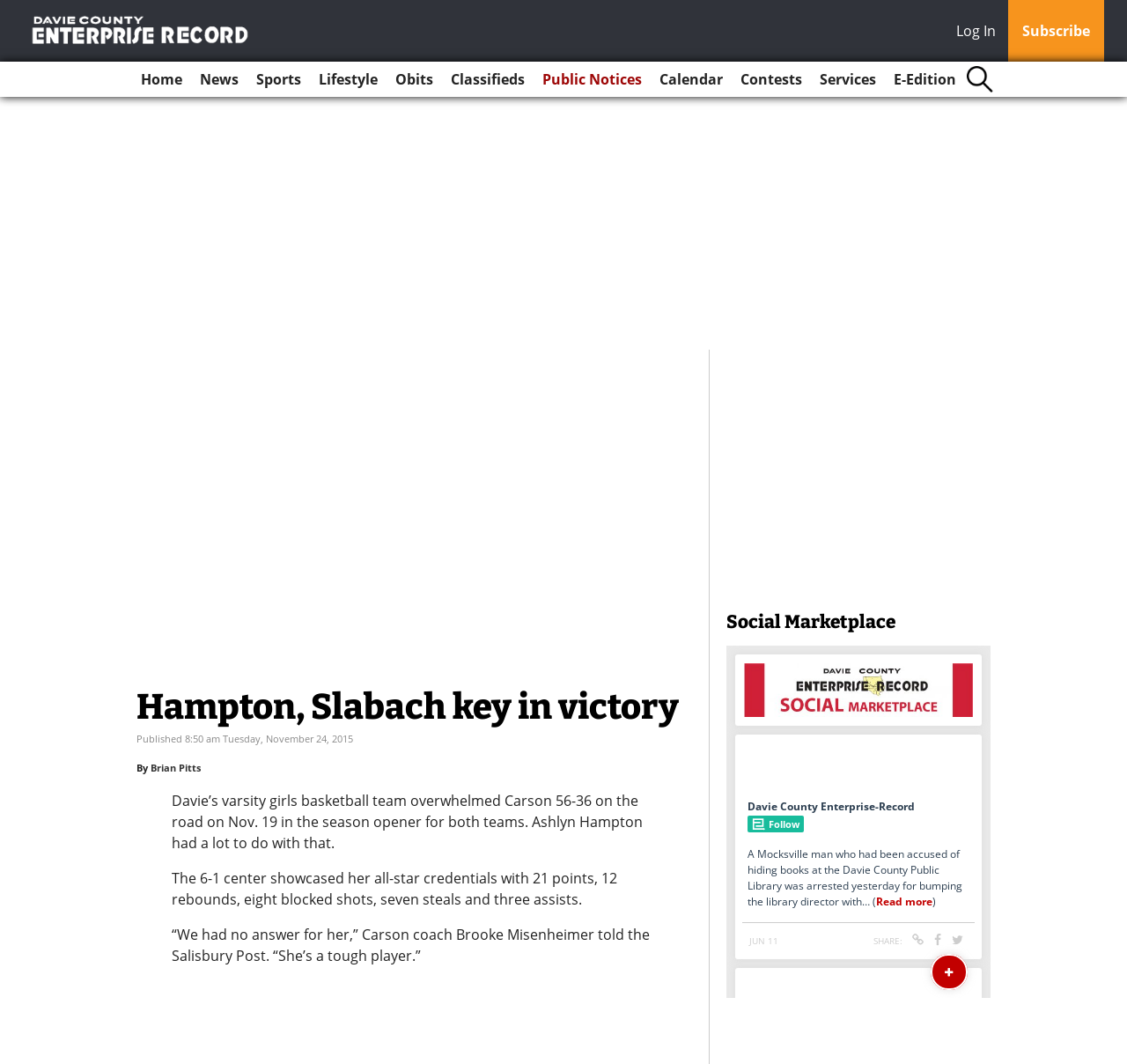What is the date of the article?
Refer to the image and give a detailed response to the question.

The article is dated 'Published 8:50 am Tuesday, November 24, 2015', indicating the date it was published.